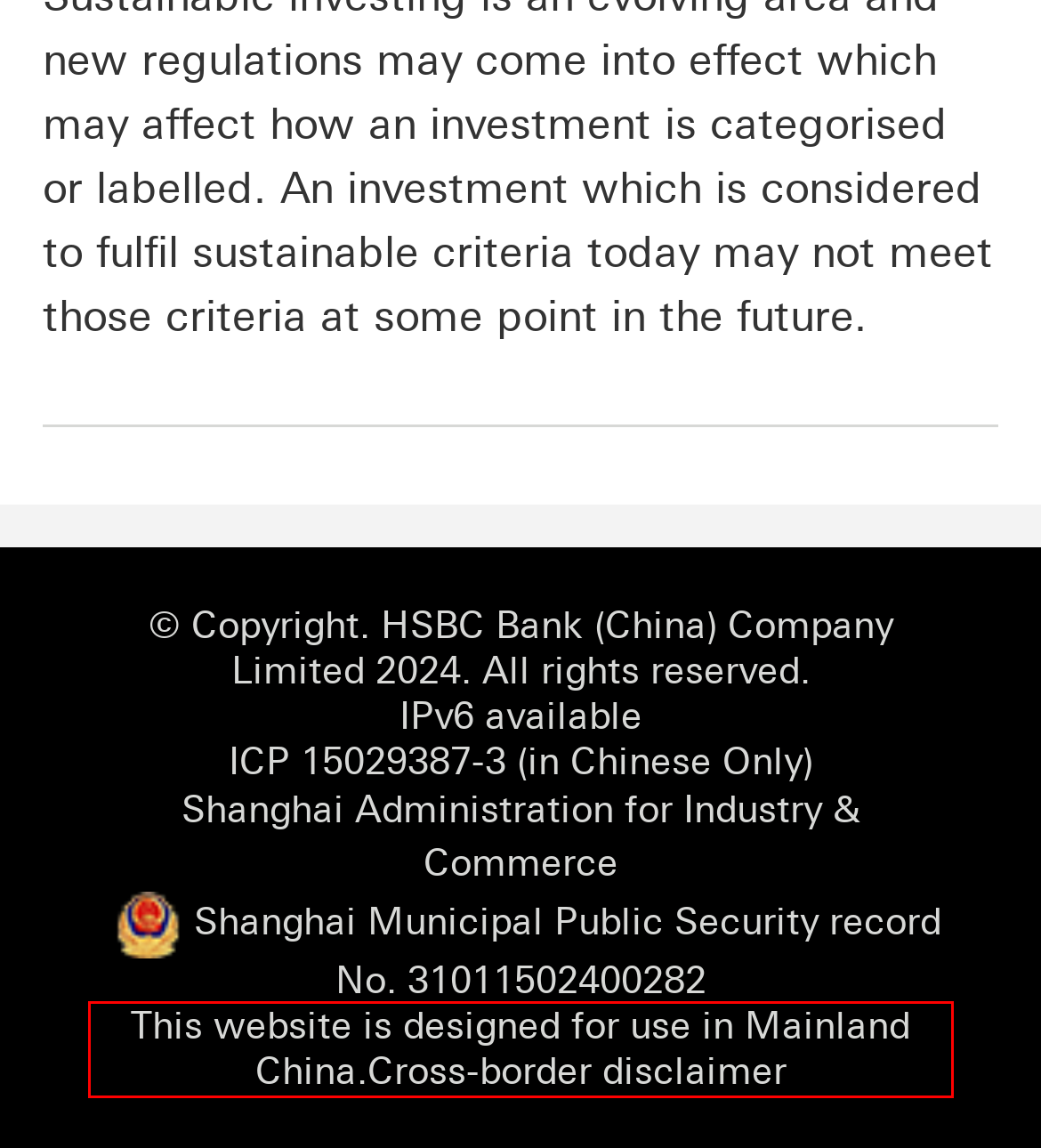You have a screenshot of a webpage with a UI element highlighted by a red bounding box. Use OCR to obtain the text within this highlighted area.

This website is designed for use in Mainland China.Cross-border disclaimer Cross-border disclaimer This link will open in a new window